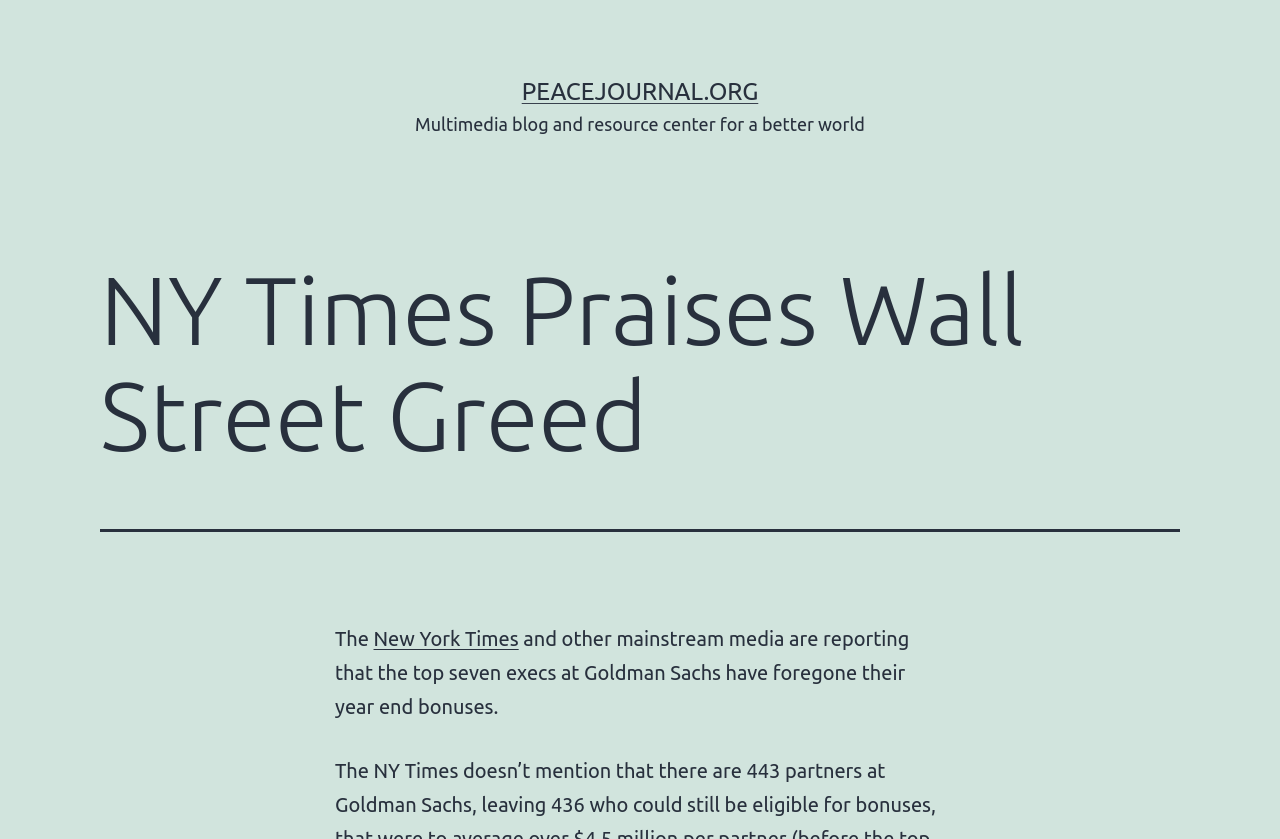Please give a short response to the question using one word or a phrase:
What is the name of the website?

PeaceJournal.org